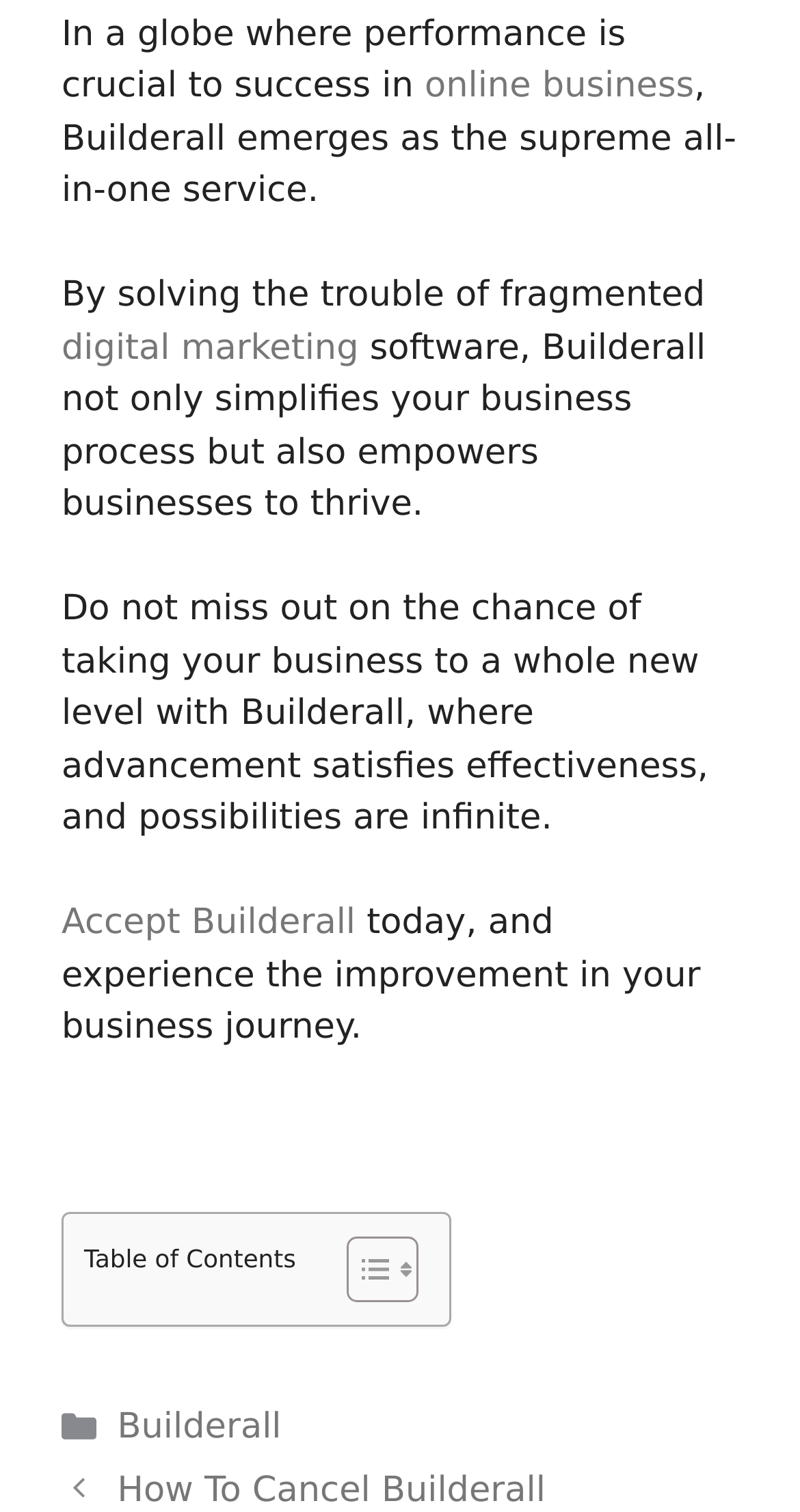What is the category related to Builderall? Refer to the image and provide a one-word or short phrase answer.

Builderall